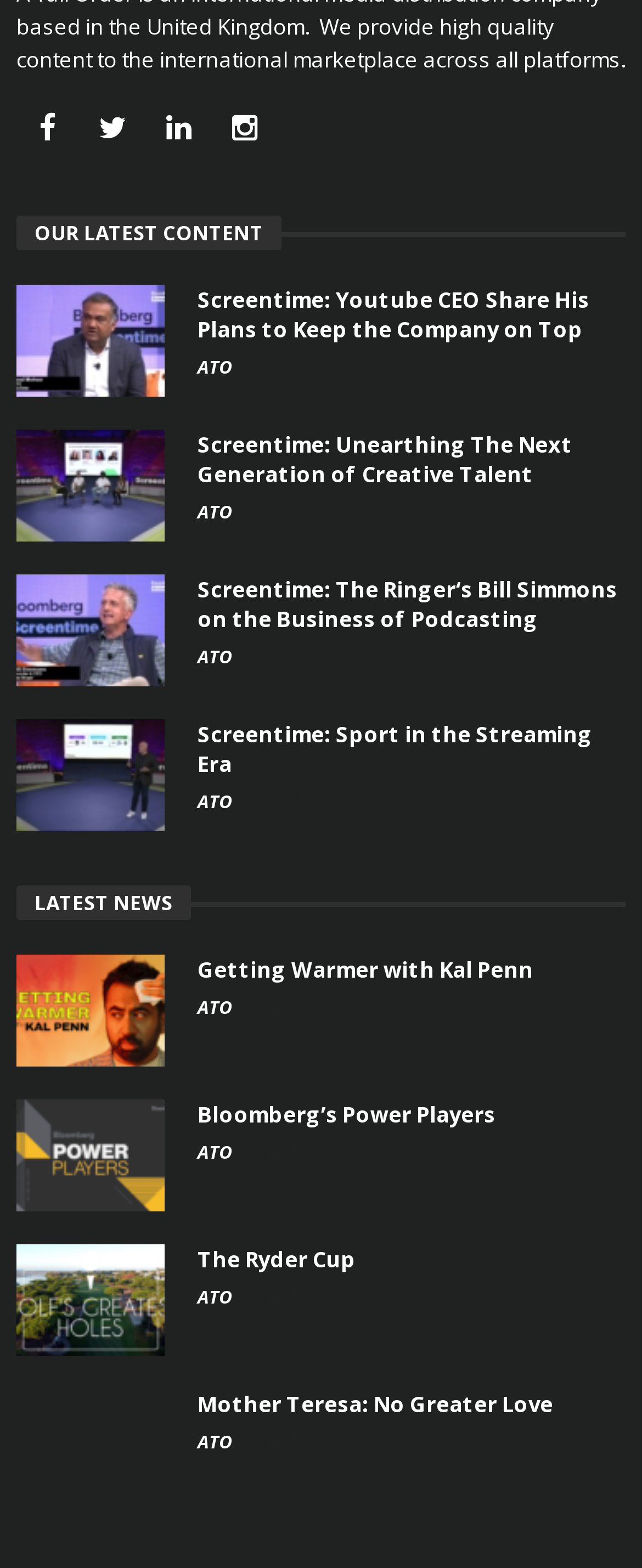How many links are in the first article?
Give a comprehensive and detailed explanation for the question.

I looked at the first article, which is element [339], and counted the number of links it contains. I found three links: one with no text, one with the text 'Screentime: Youtube CEO Share His Plans to Keep the Company on Top', and one with the text 'ATO'.